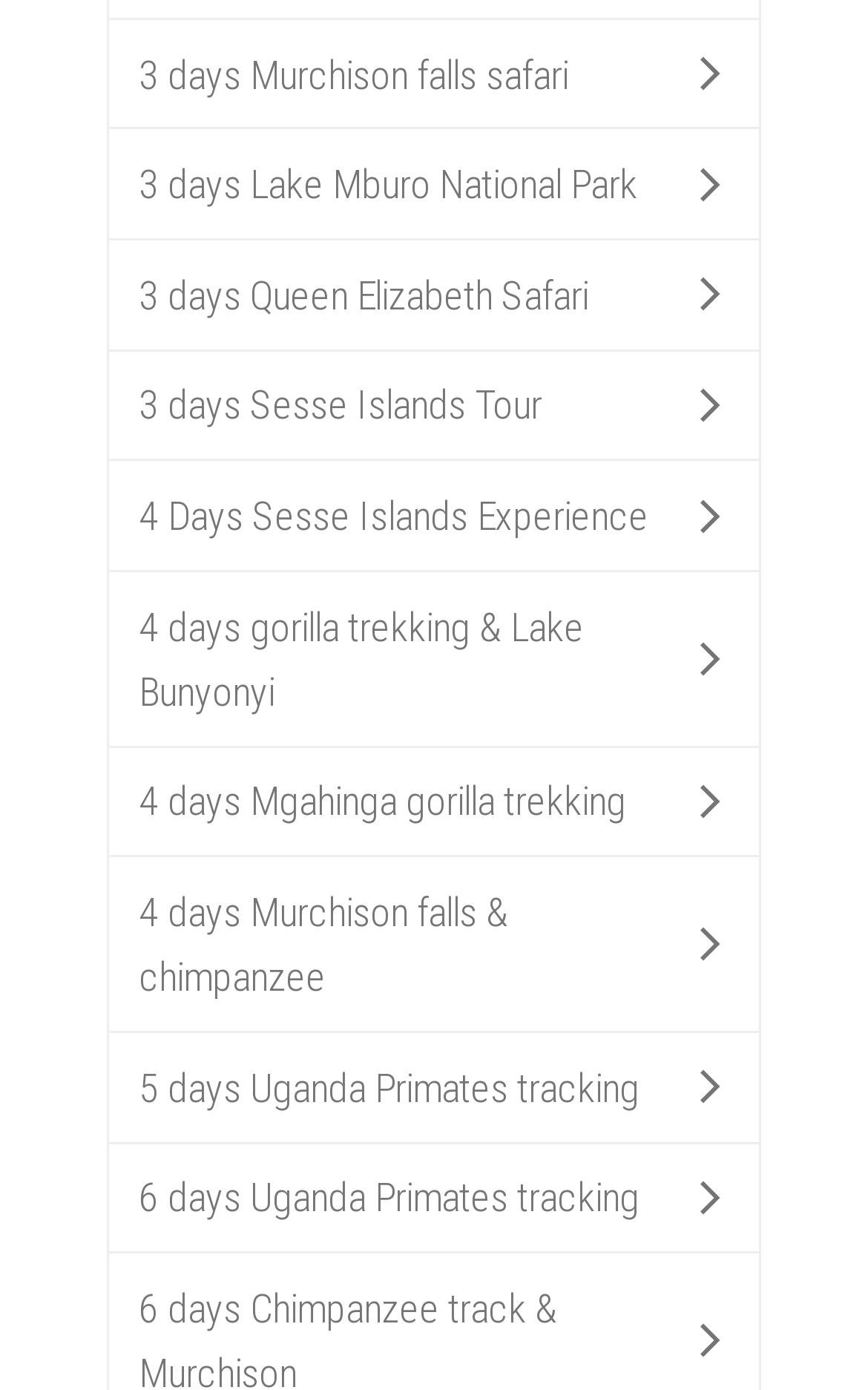How many safari tour options are listed?
Could you please answer the question thoroughly and with as much detail as possible?

I counted the number of links on the webpage, and there are 10 safari tour options listed, ranging from '3 days Murchison falls safari' to '6 days Uganda Primates tracking'.